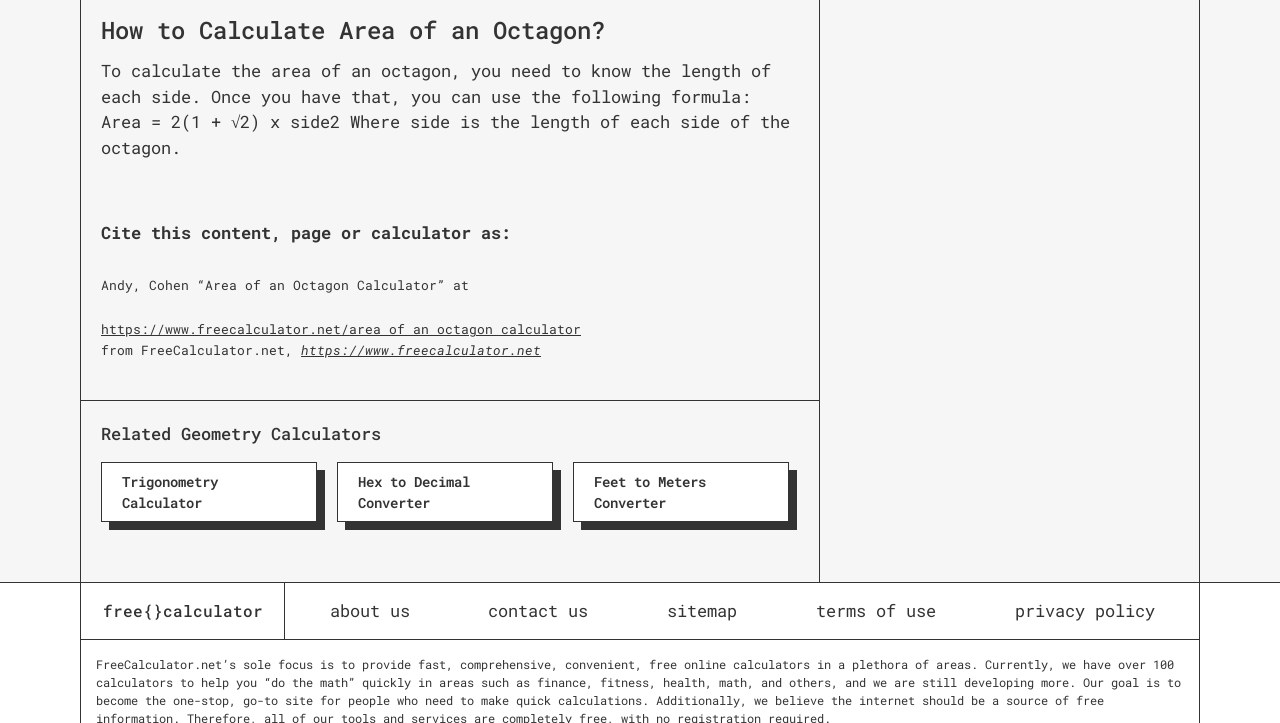Please identify the bounding box coordinates of the element's region that I should click in order to complete the following instruction: "Go to the Trigonometry Calculator". The bounding box coordinates consist of four float numbers between 0 and 1, i.e., [left, top, right, bottom].

[0.079, 0.639, 0.248, 0.722]